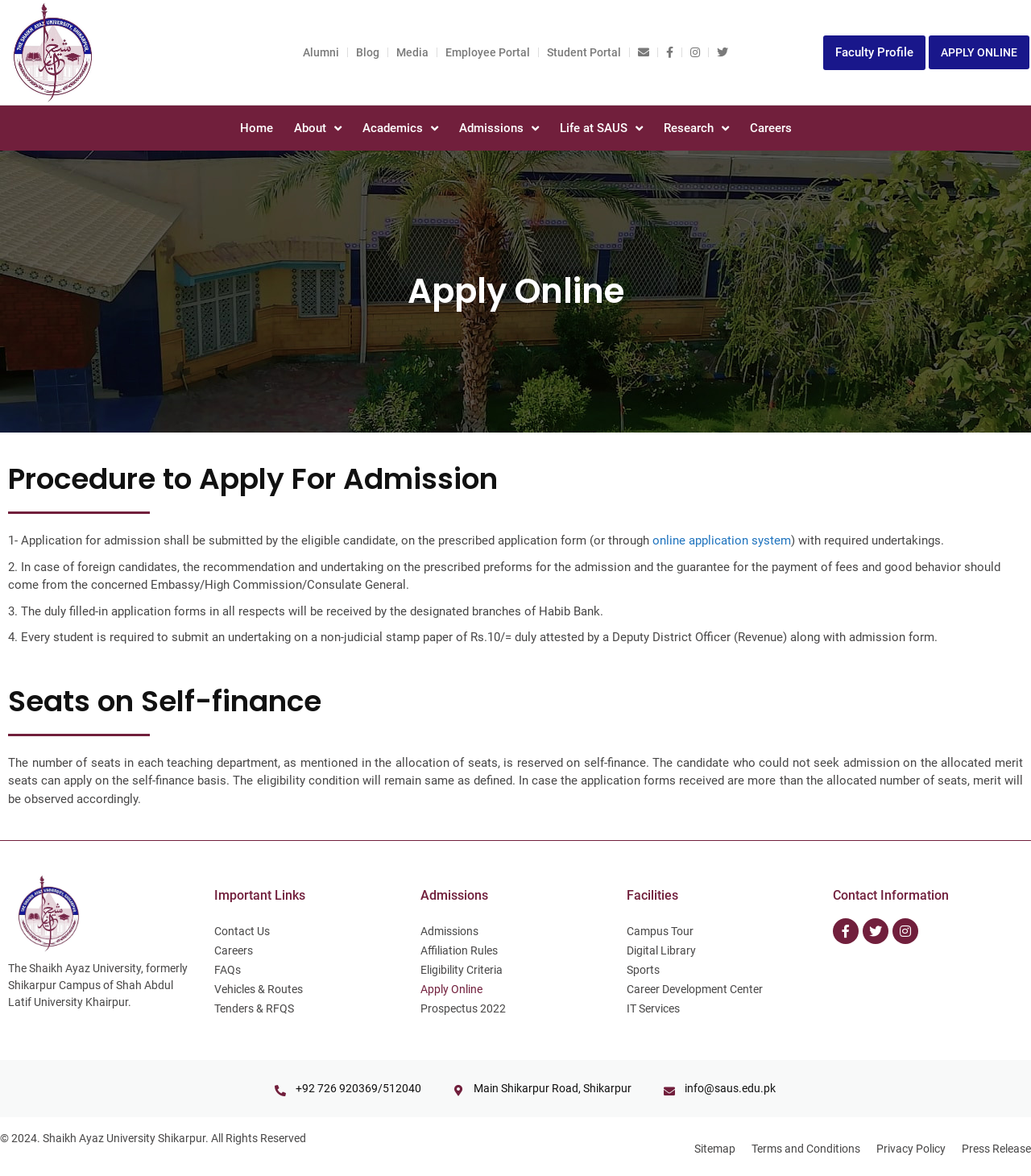Select the bounding box coordinates of the element I need to click to carry out the following instruction: "Contact Us".

[0.208, 0.784, 0.294, 0.8]